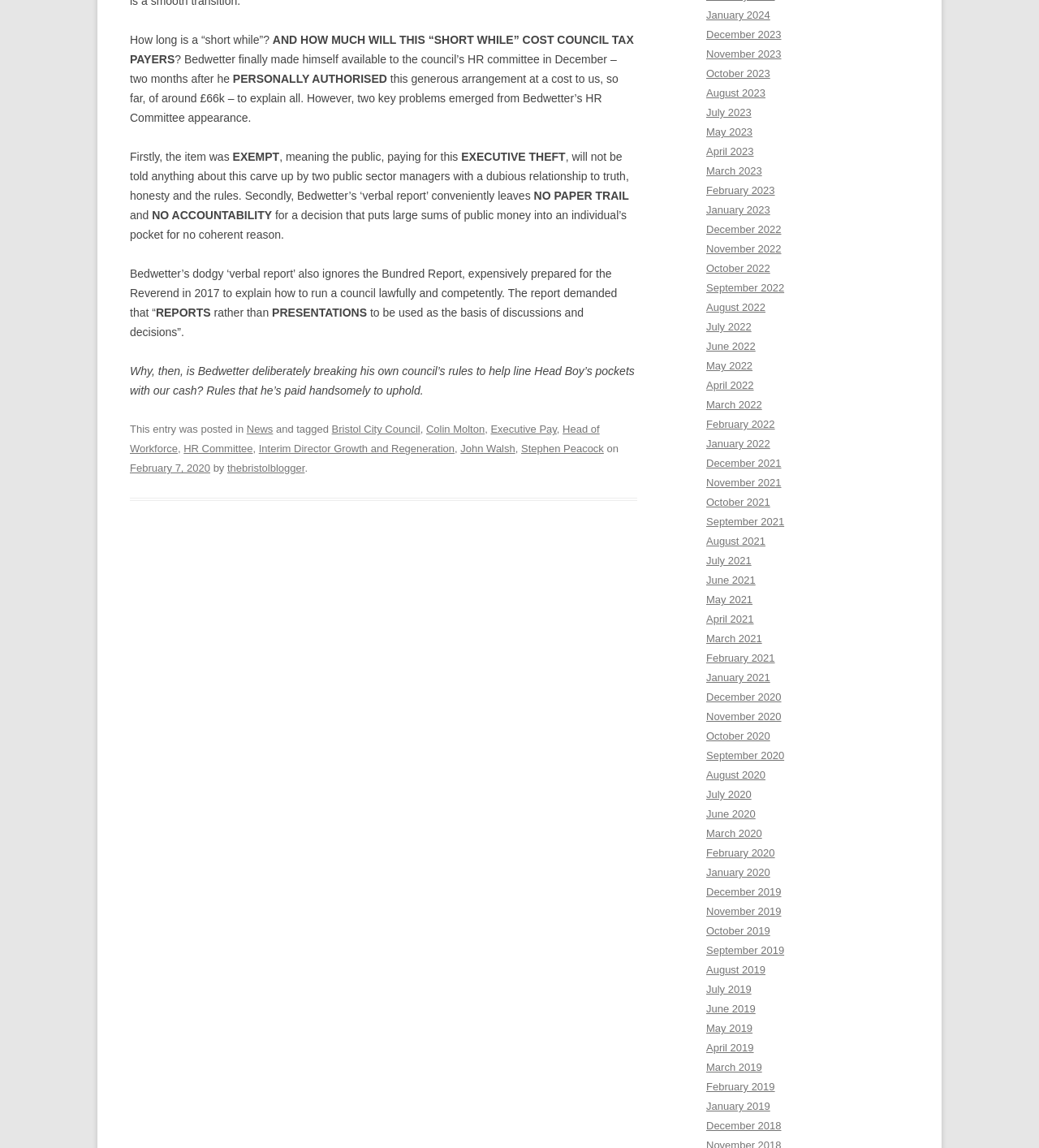Could you find the bounding box coordinates of the clickable area to complete this instruction: "Click on the 'Start here' link"?

None